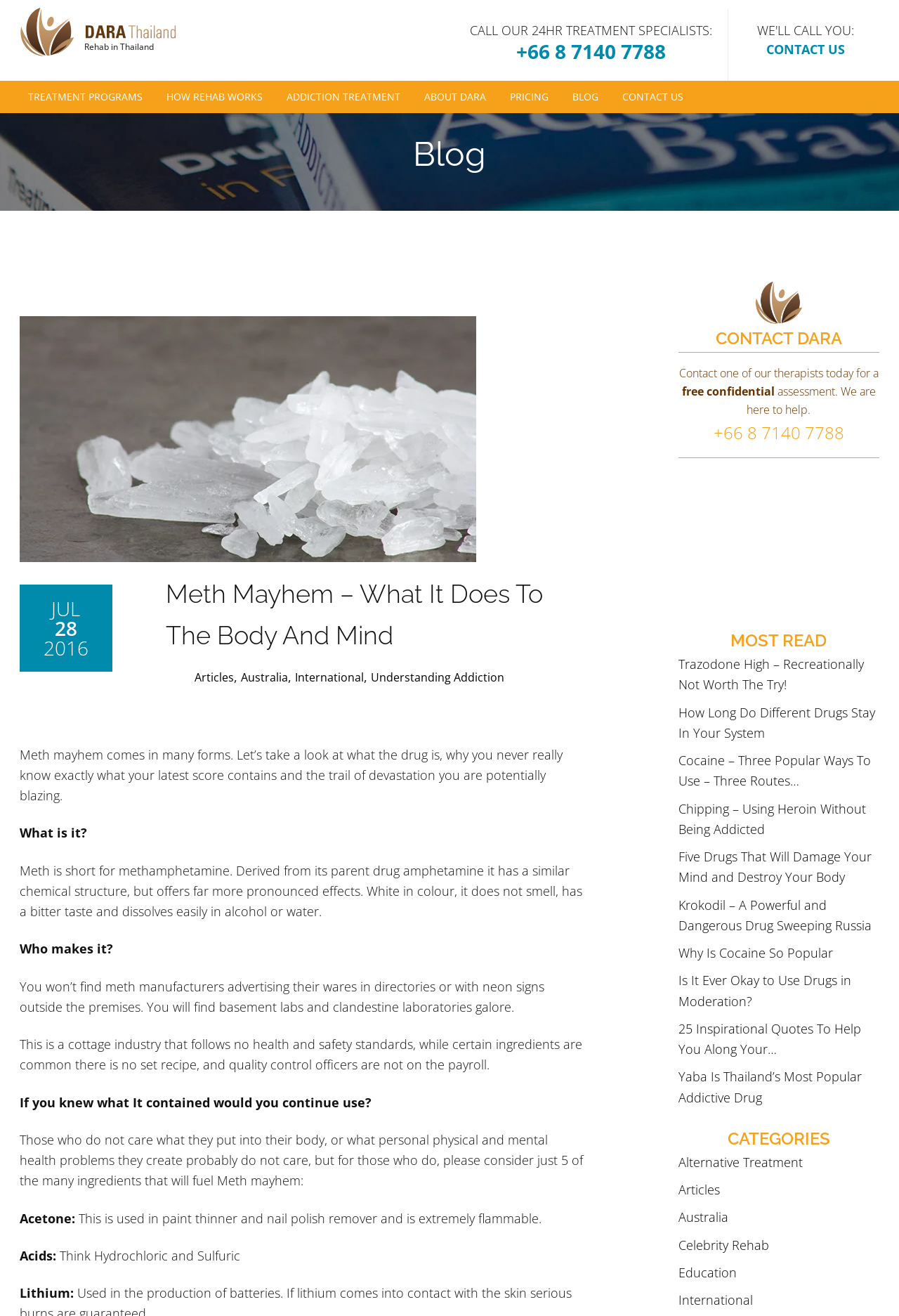Determine the bounding box coordinates of the clickable area required to perform the following instruction: "Browse the 'TREATMENT PROGRAMS' page". The coordinates should be represented as four float numbers between 0 and 1: [left, top, right, bottom].

[0.022, 0.061, 0.168, 0.086]